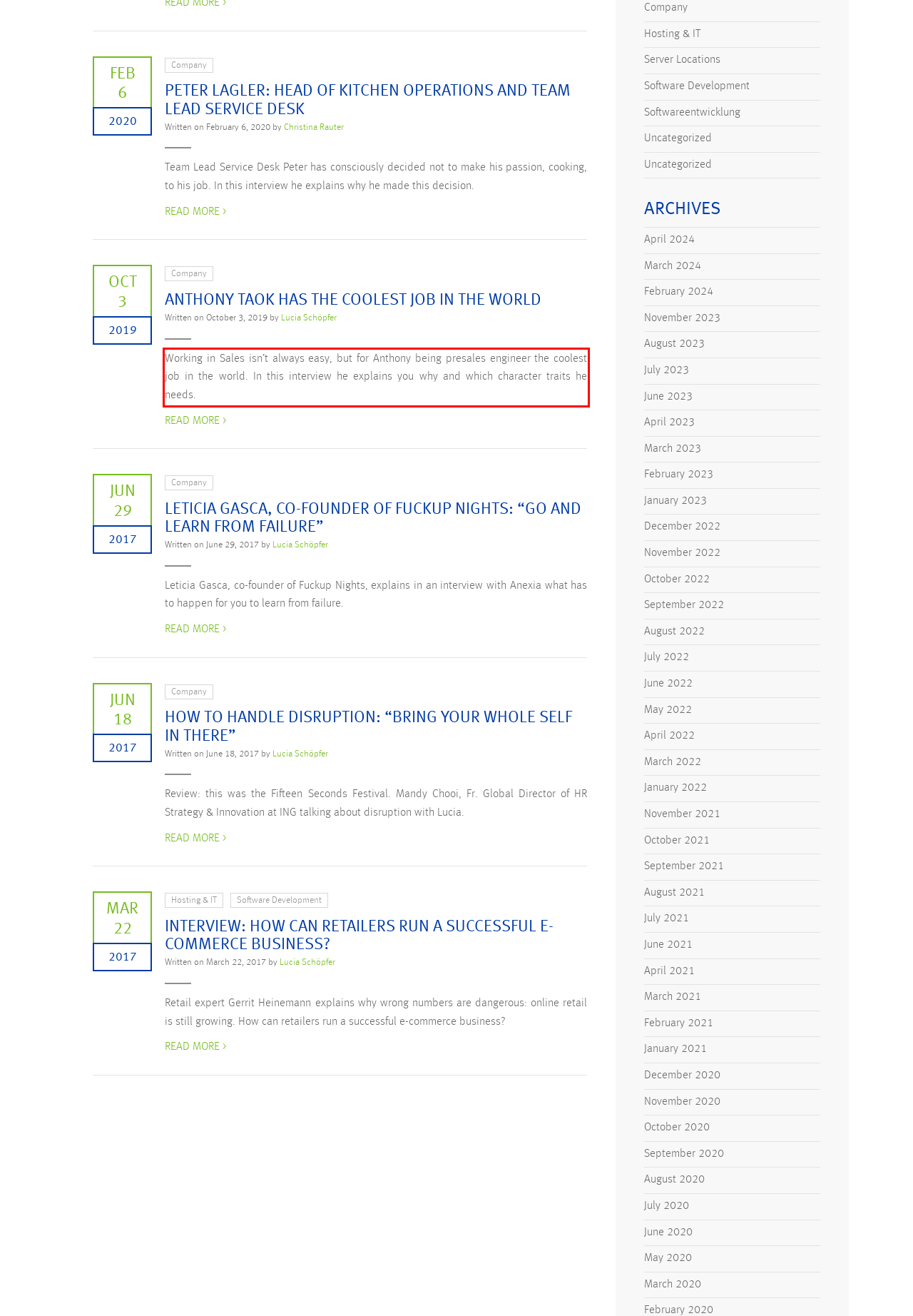There is a UI element on the webpage screenshot marked by a red bounding box. Extract and generate the text content from within this red box.

Working in Sales isn’t always easy, but for Anthony being presales engineer the coolest job in the world. In this interview he explains you why and which character traits he needs.